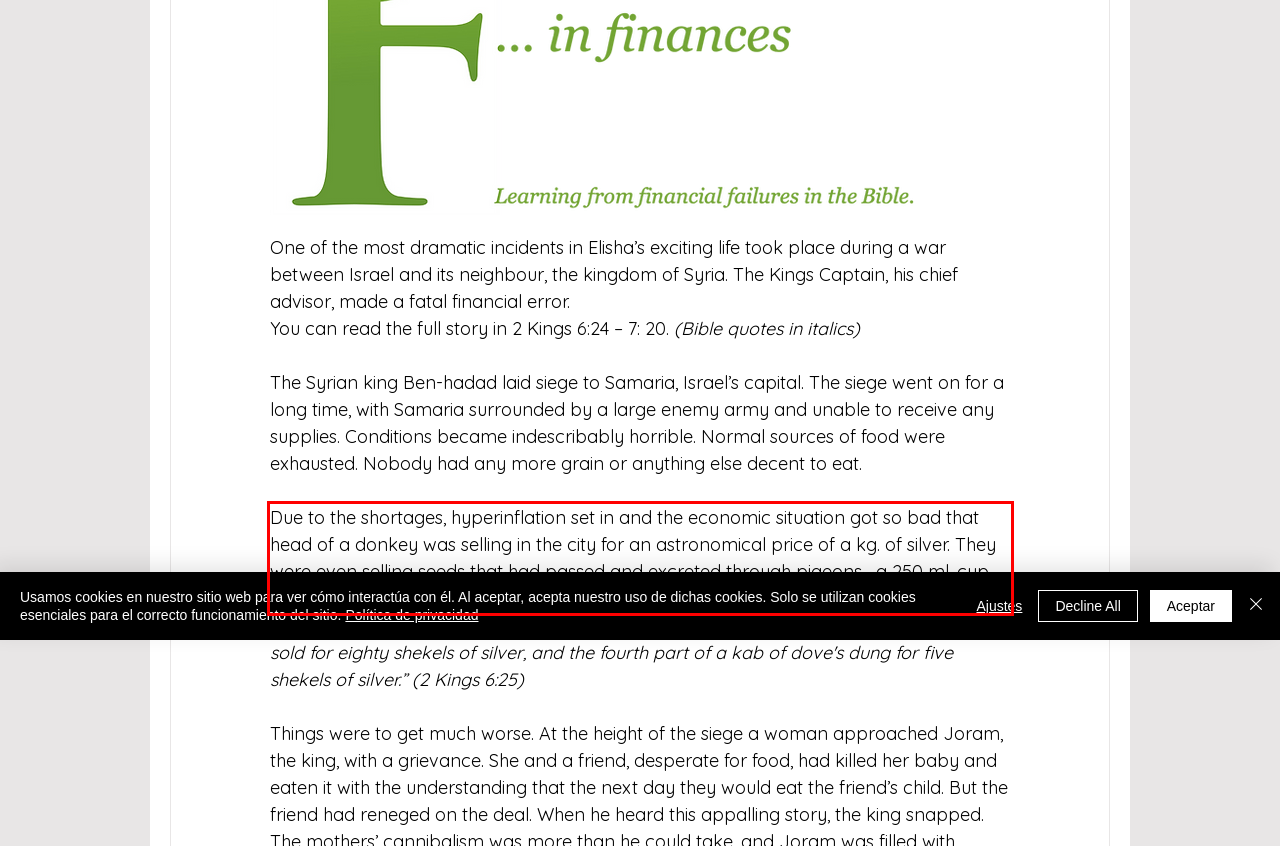You have a webpage screenshot with a red rectangle surrounding a UI element. Extract the text content from within this red bounding box.

Due to the shortages, hyperinflation set in and the economic situation got so bad that head of a donkey was selling in the city for an astronomical price of a kg. of silver. They were even selling seeds that had passed and excreted through pigeons– a 250 ml. cup for 5 shekels or 55 grams.